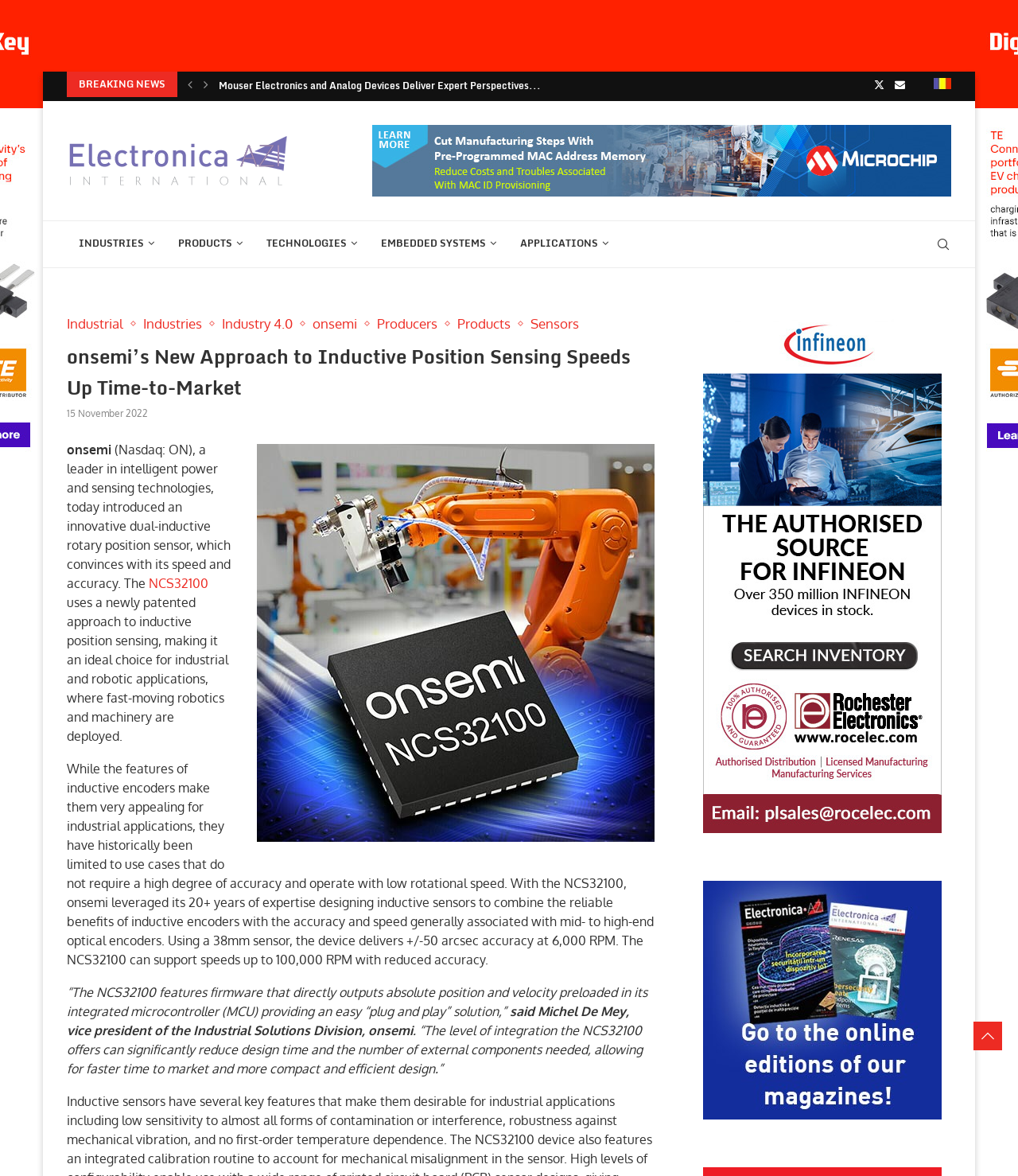Determine the bounding box coordinates of the clickable area required to perform the following instruction: "Visit 'Electronica azi International'". The coordinates should be represented as four float numbers between 0 and 1: [left, top, right, bottom].

[0.066, 0.11, 0.284, 0.157]